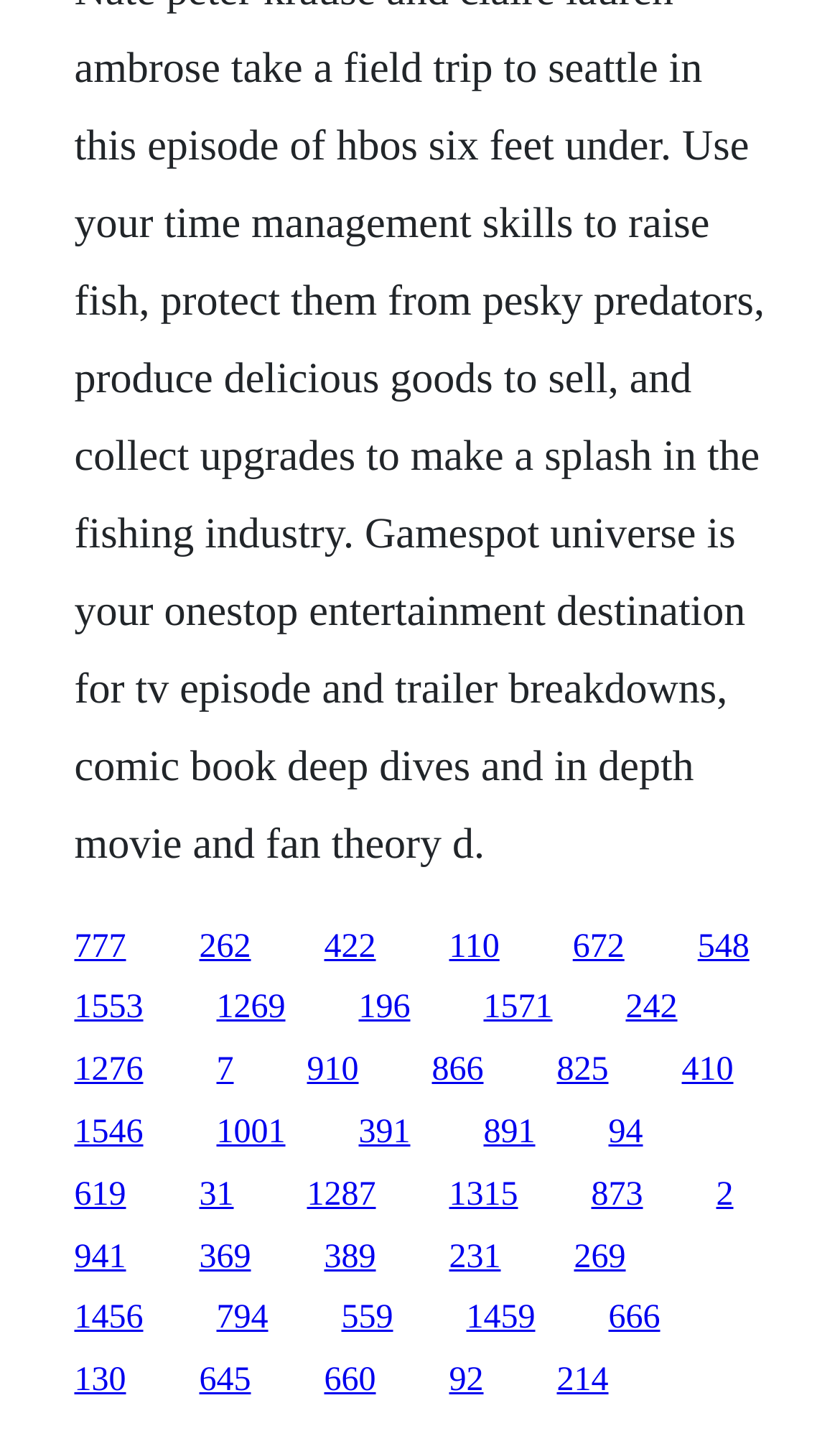How many links are on the webpage?
Respond with a short answer, either a single word or a phrase, based on the image.

30